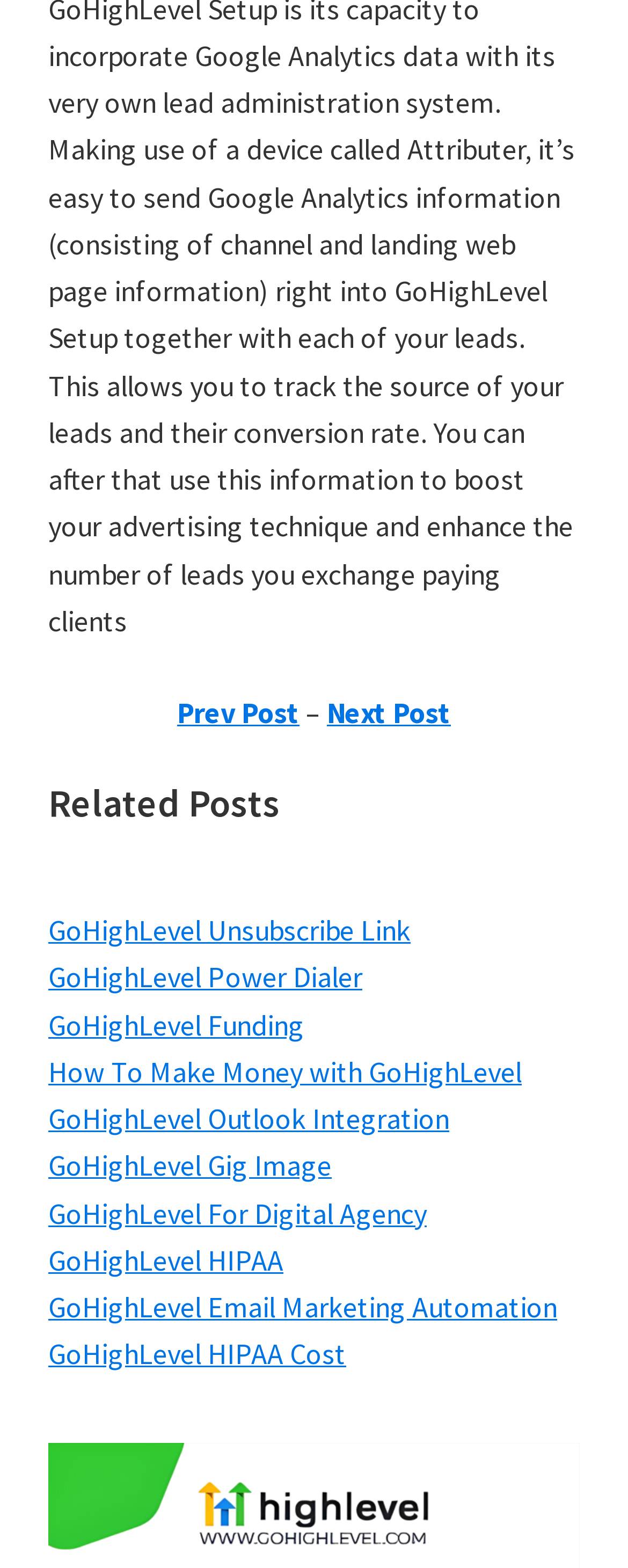What is the location of the 'Primary Sidebar'?
Kindly offer a comprehensive and detailed response to the question.

The 'Primary Sidebar' heading has a y-coordinate of 0.919, which is near the bottom of the page, indicating that the primary sidebar is located at the bottom of the webpage.